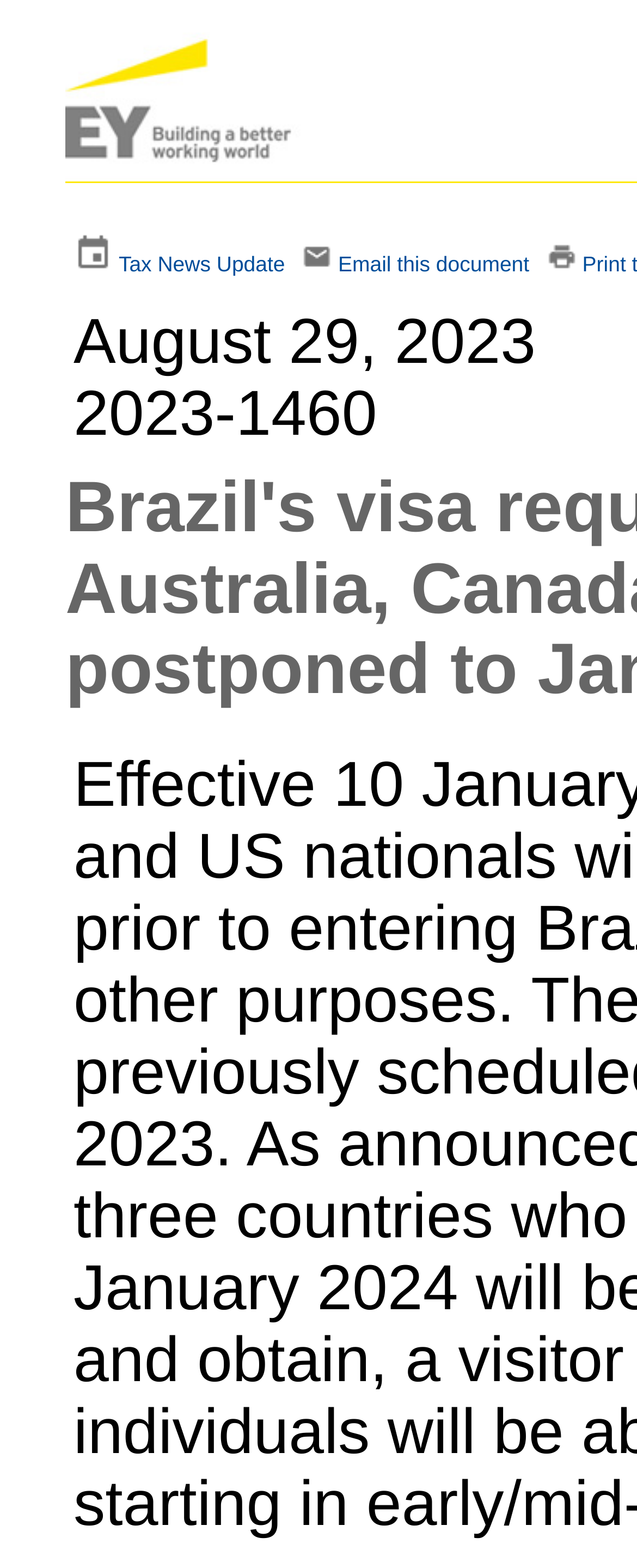What is the layout of the links and images on the top?
Based on the screenshot, give a detailed explanation to answer the question.

The links and images on the top of the page are laid out horizontally, with each link and its associated image positioned next to each other. This layout suggests that the elements are meant to be accessed sequentially or compared to each other.